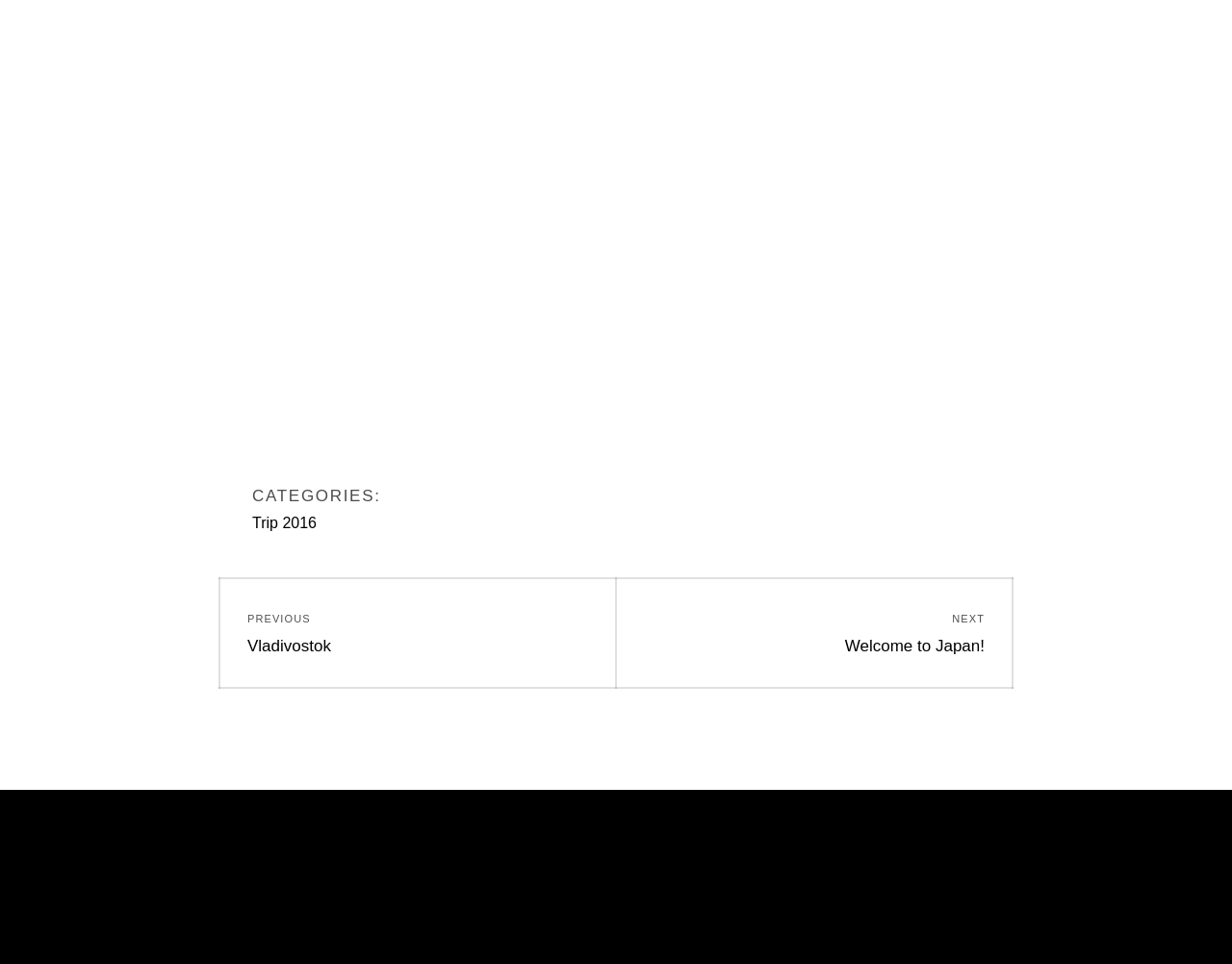Find and provide the bounding box coordinates for the UI element described with: "Trip 2016".

[0.205, 0.534, 0.257, 0.551]